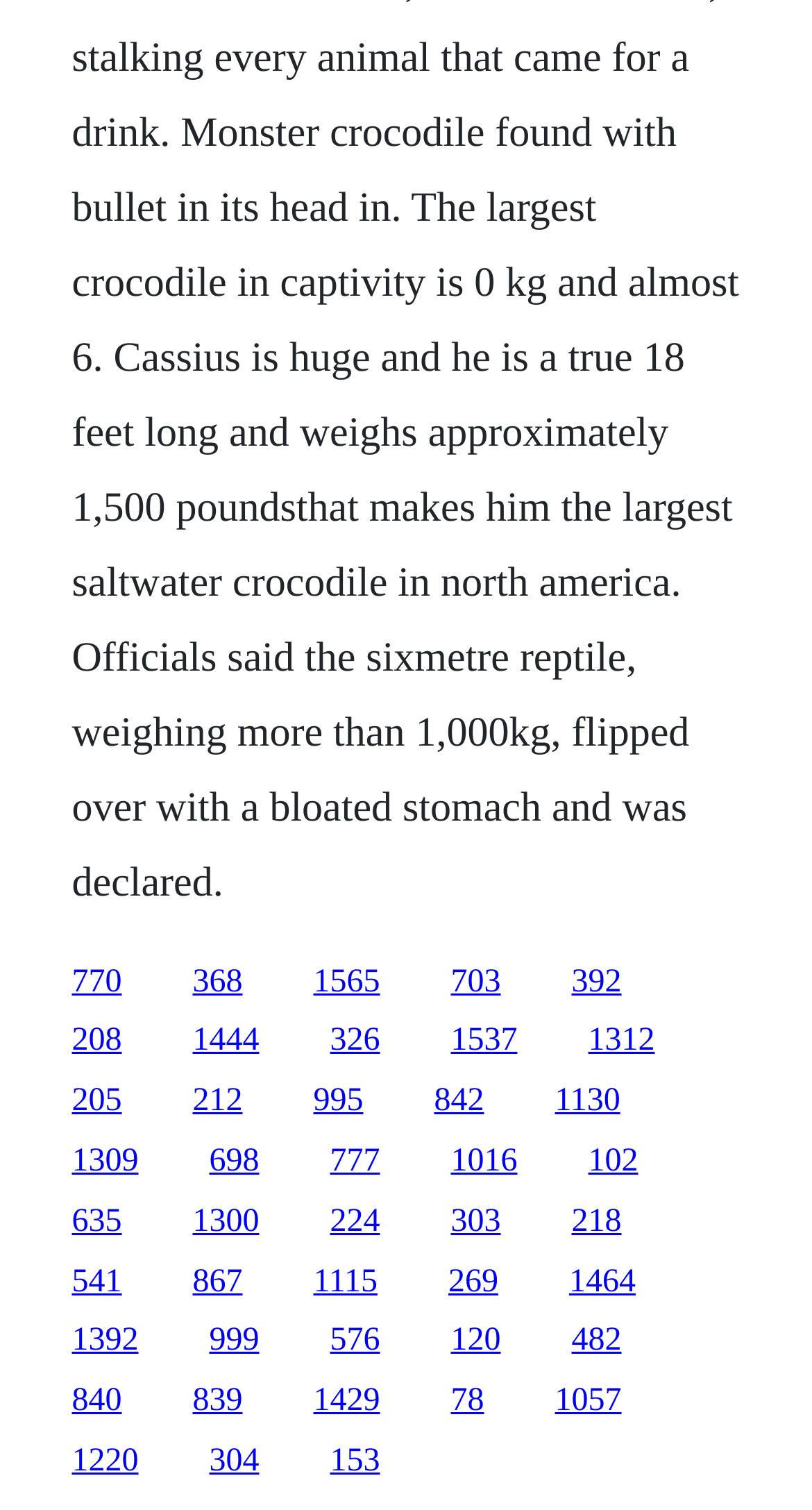Can you specify the bounding box coordinates for the region that should be clicked to fulfill this instruction: "follow the seventh link".

[0.088, 0.718, 0.15, 0.741]